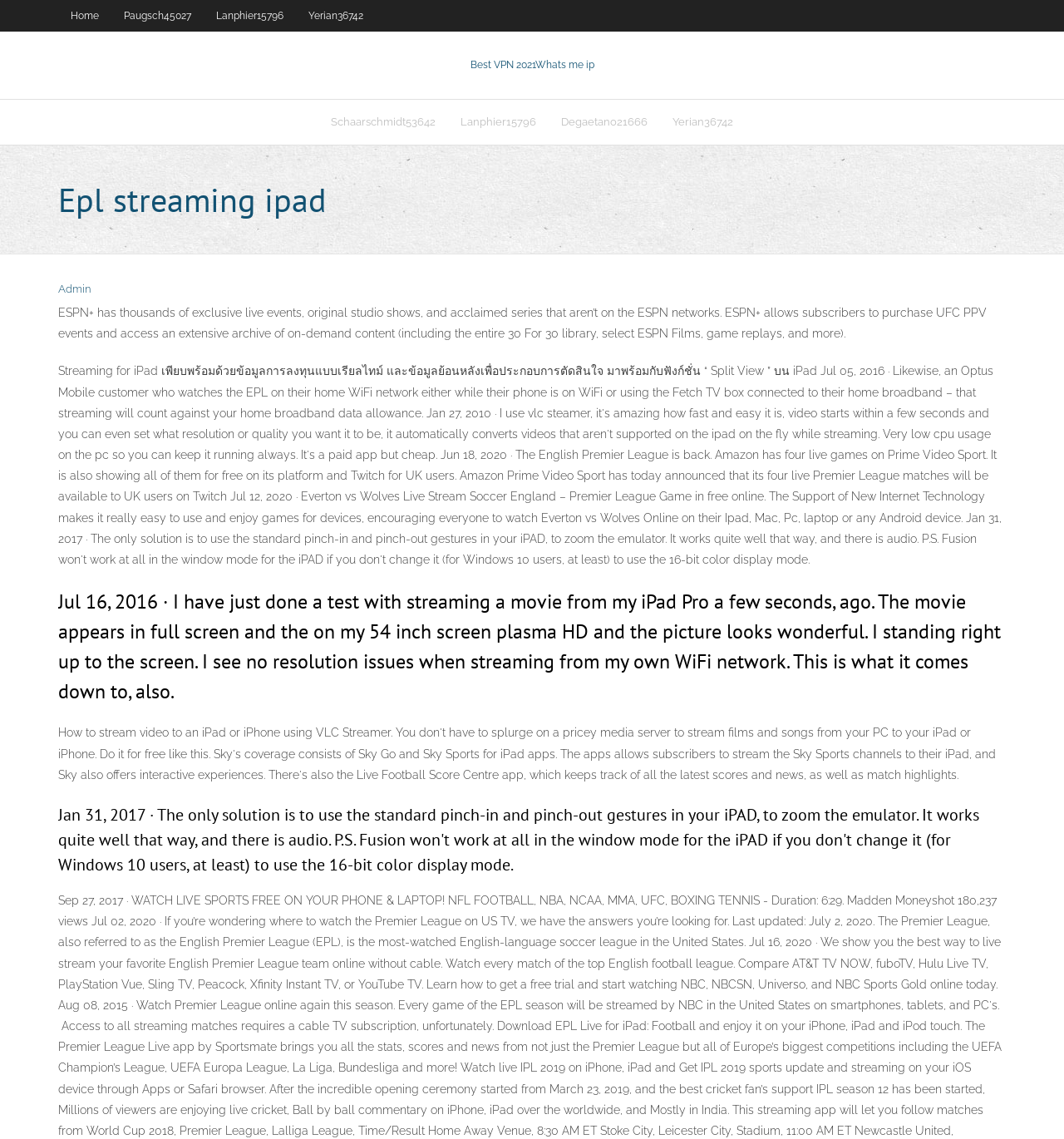Find the coordinates for the bounding box of the element with this description: "Lanphier15796".

[0.421, 0.088, 0.516, 0.127]